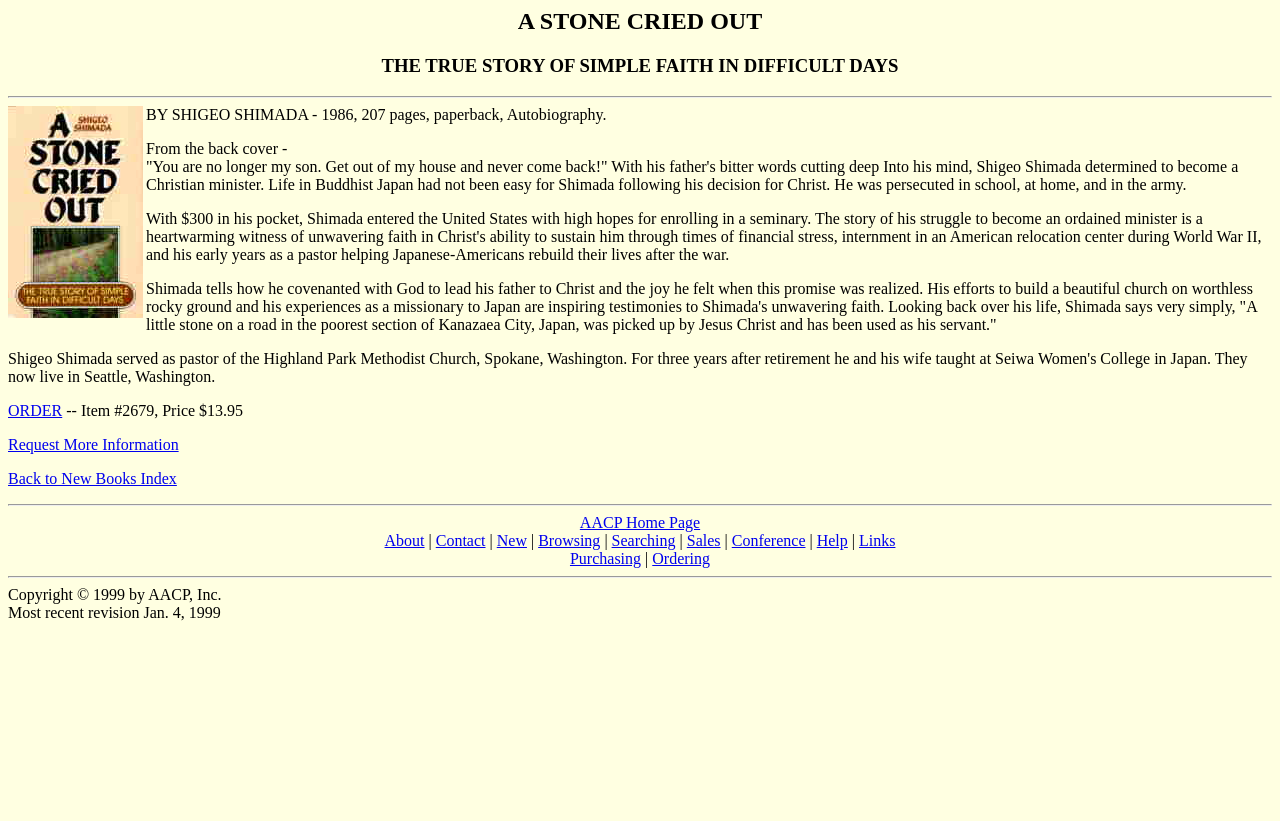Please specify the bounding box coordinates of the region to click in order to perform the following instruction: "Request more information about the book".

[0.006, 0.531, 0.14, 0.551]